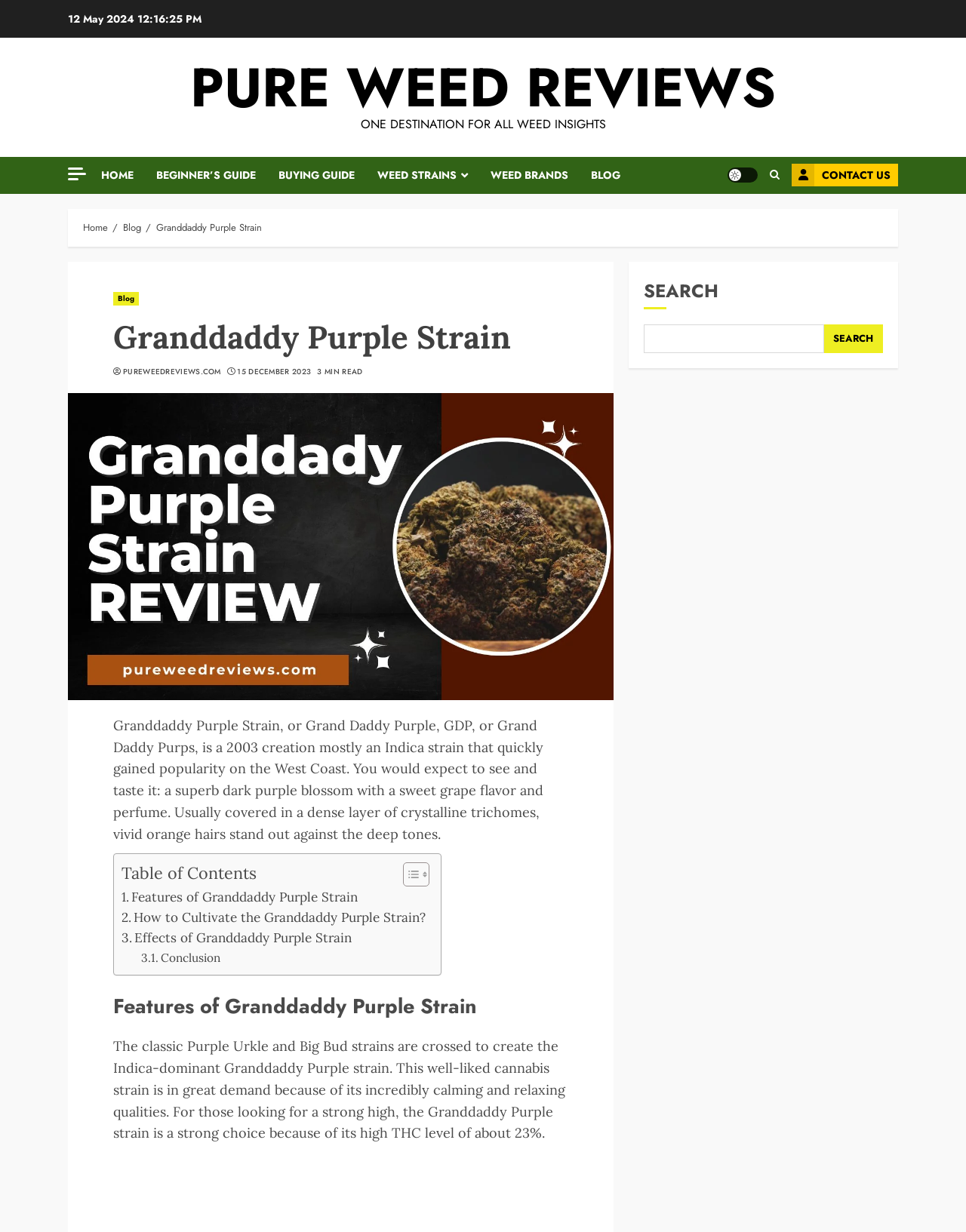Identify the main heading from the webpage and provide its text content.

Granddaddy Purple Strain